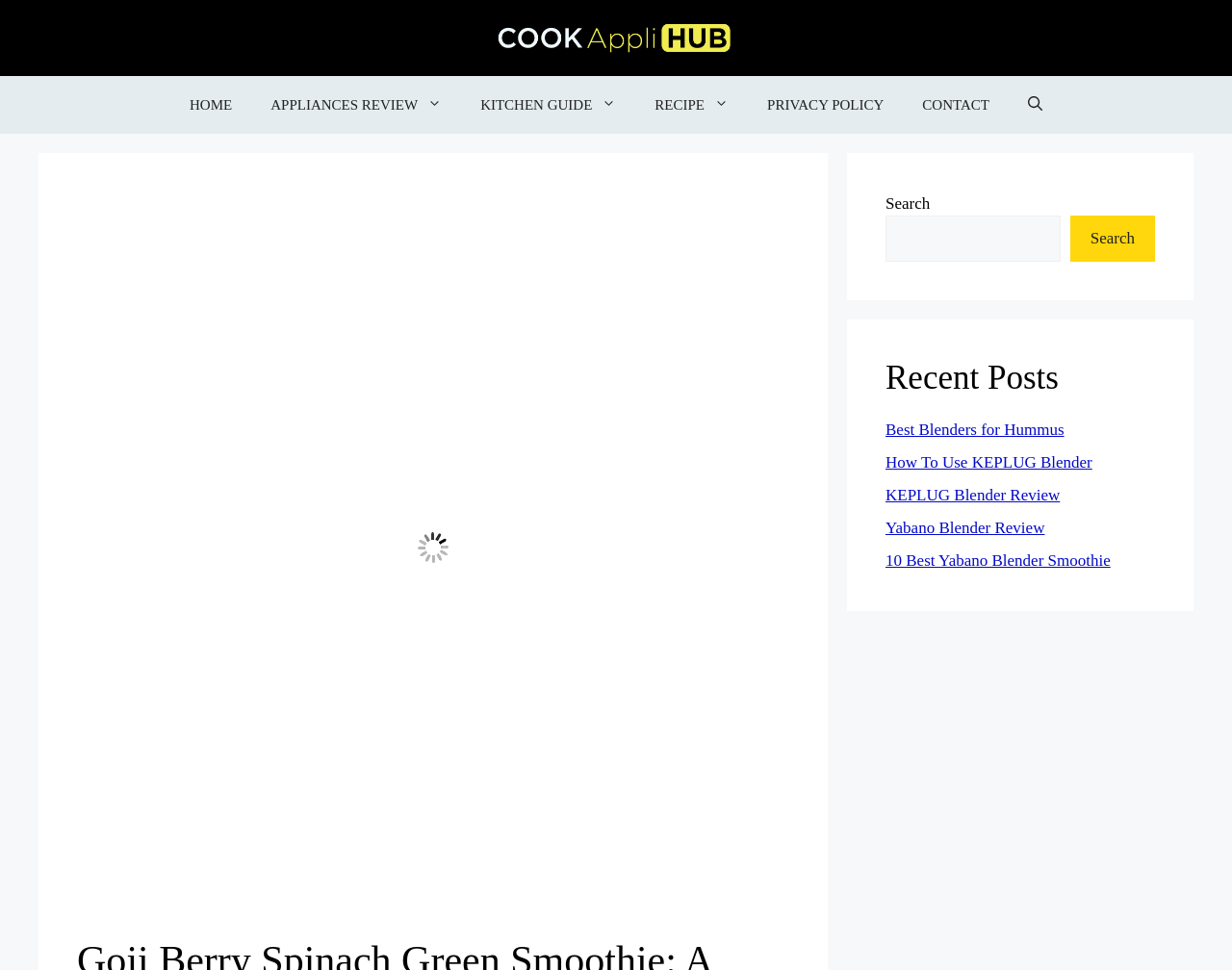Using the description: "HOME", determine the UI element's bounding box coordinates. Ensure the coordinates are in the format of four float numbers between 0 and 1, i.e., [left, top, right, bottom].

[0.138, 0.078, 0.204, 0.137]